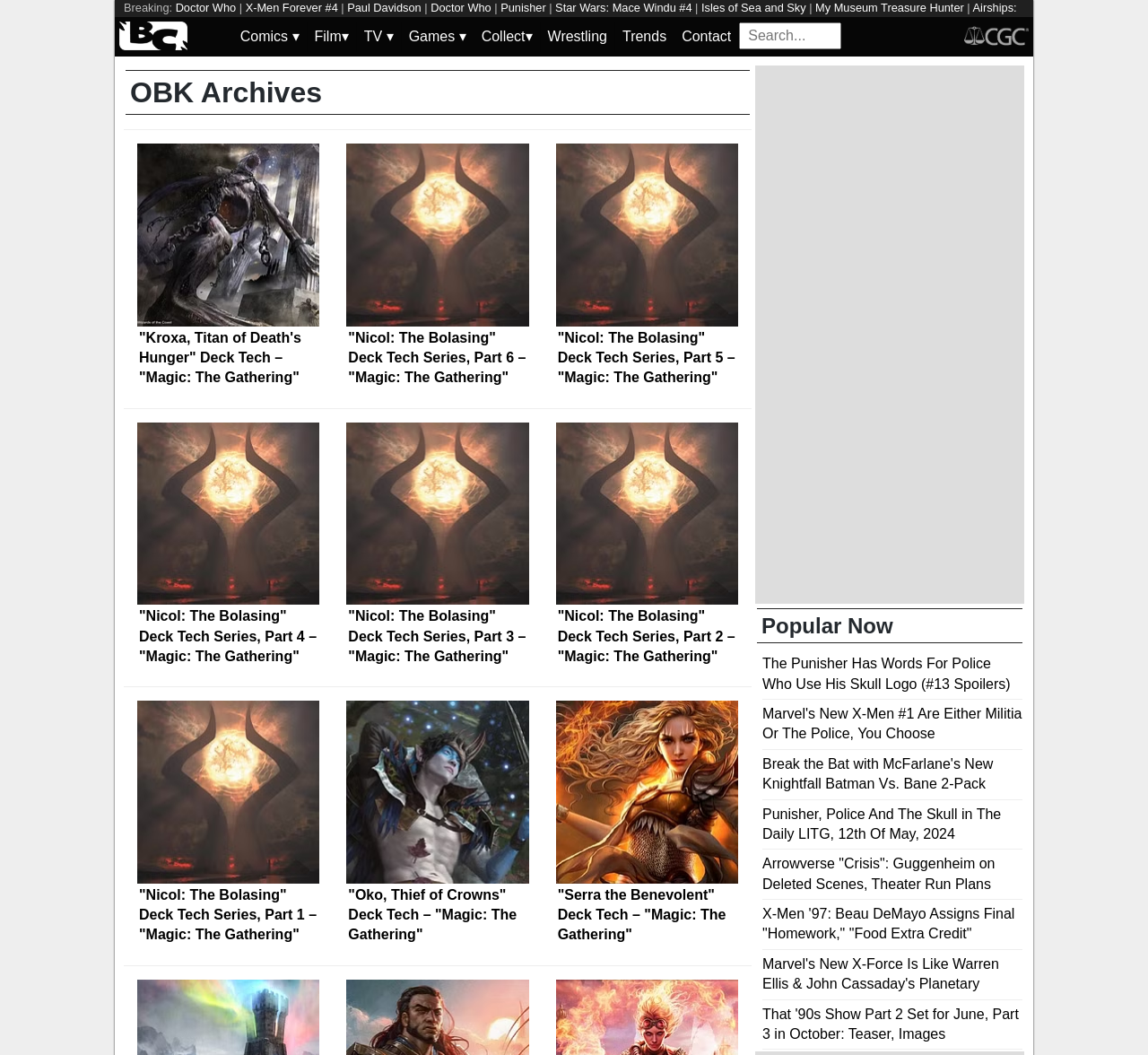What is the category of 'Doctor Who'?
Based on the screenshot, provide a one-word or short-phrase response.

TV